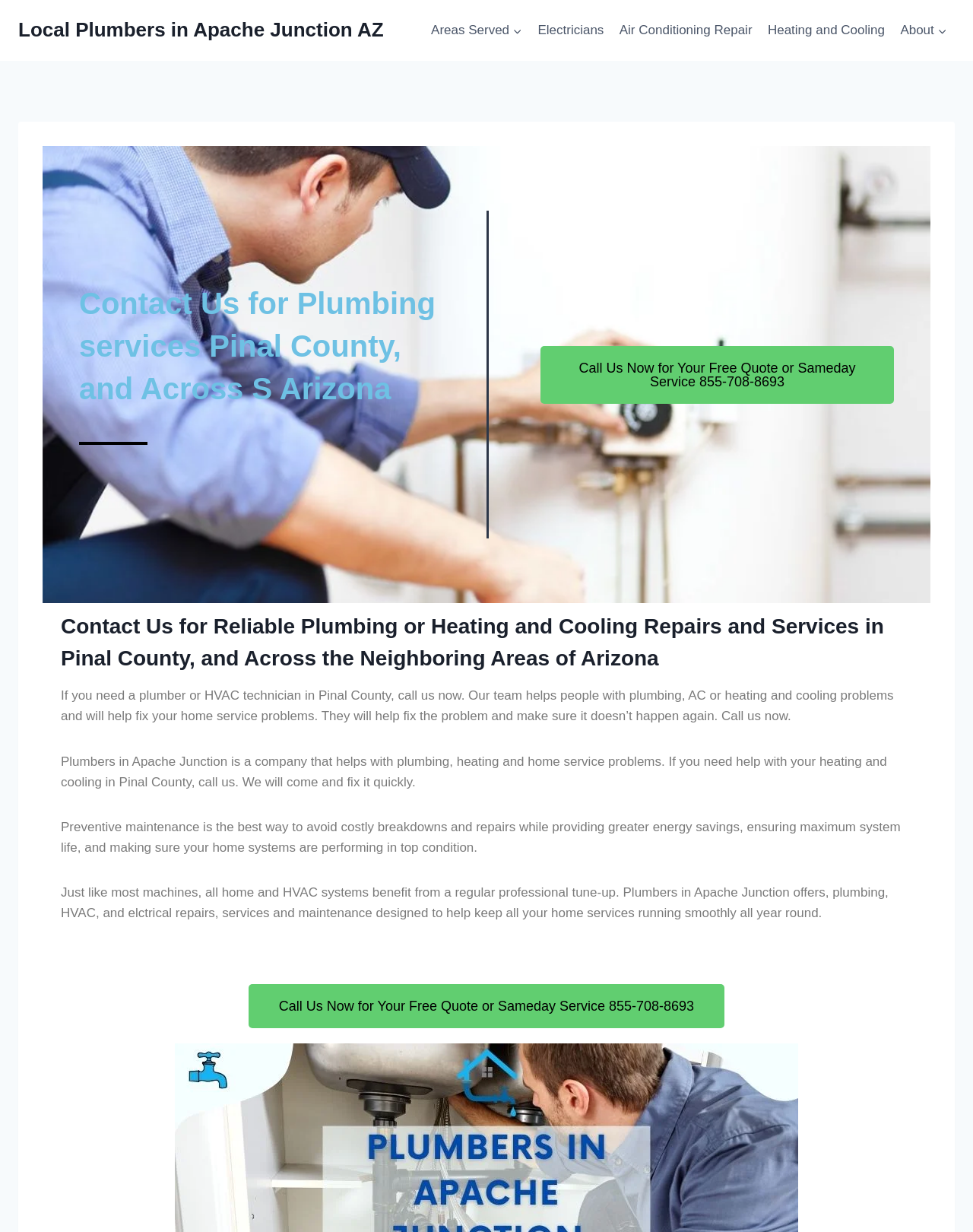Give a one-word or short phrase answer to this question: 
What is the company's service area?

Pinal County, Arizona